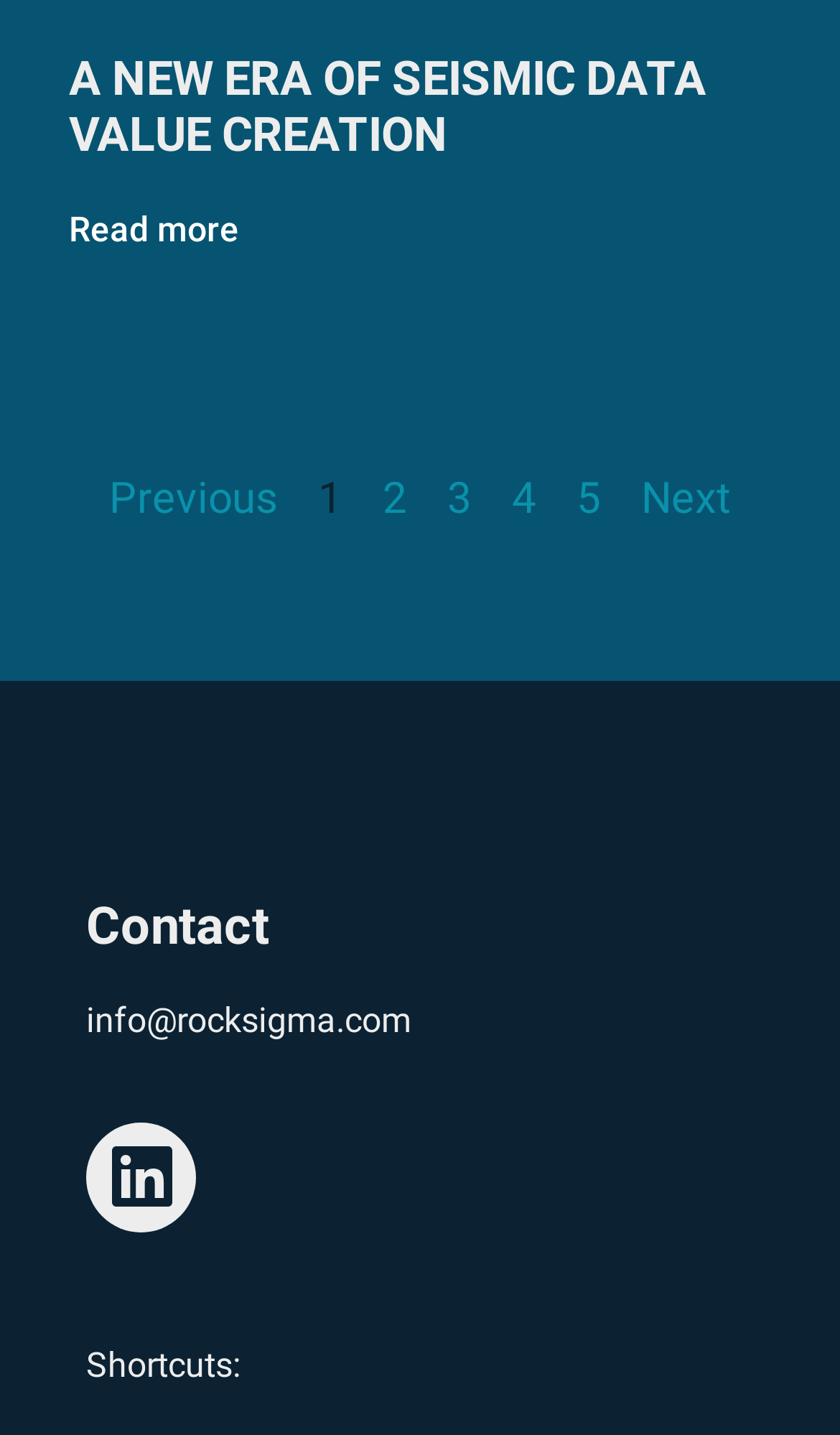What is the main topic of this webpage? Based on the image, give a response in one word or a short phrase.

Seismic data value creation